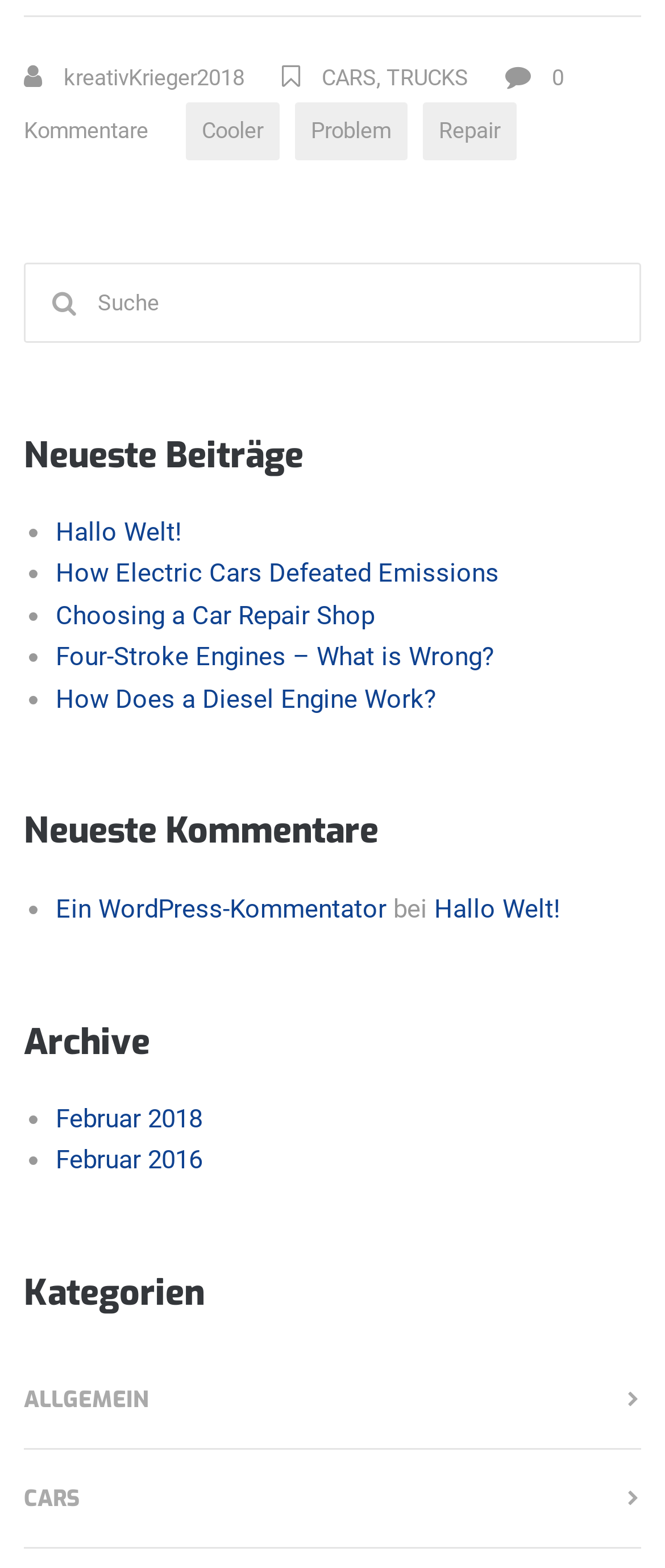Using the information in the image, give a detailed answer to the following question: What are the categories listed on the webpage?

The categories are listed under the 'Kategorien' heading, which can be found towards the bottom of the webpage. The two categories listed are 'ALLGEMEIN' and 'CARS'.